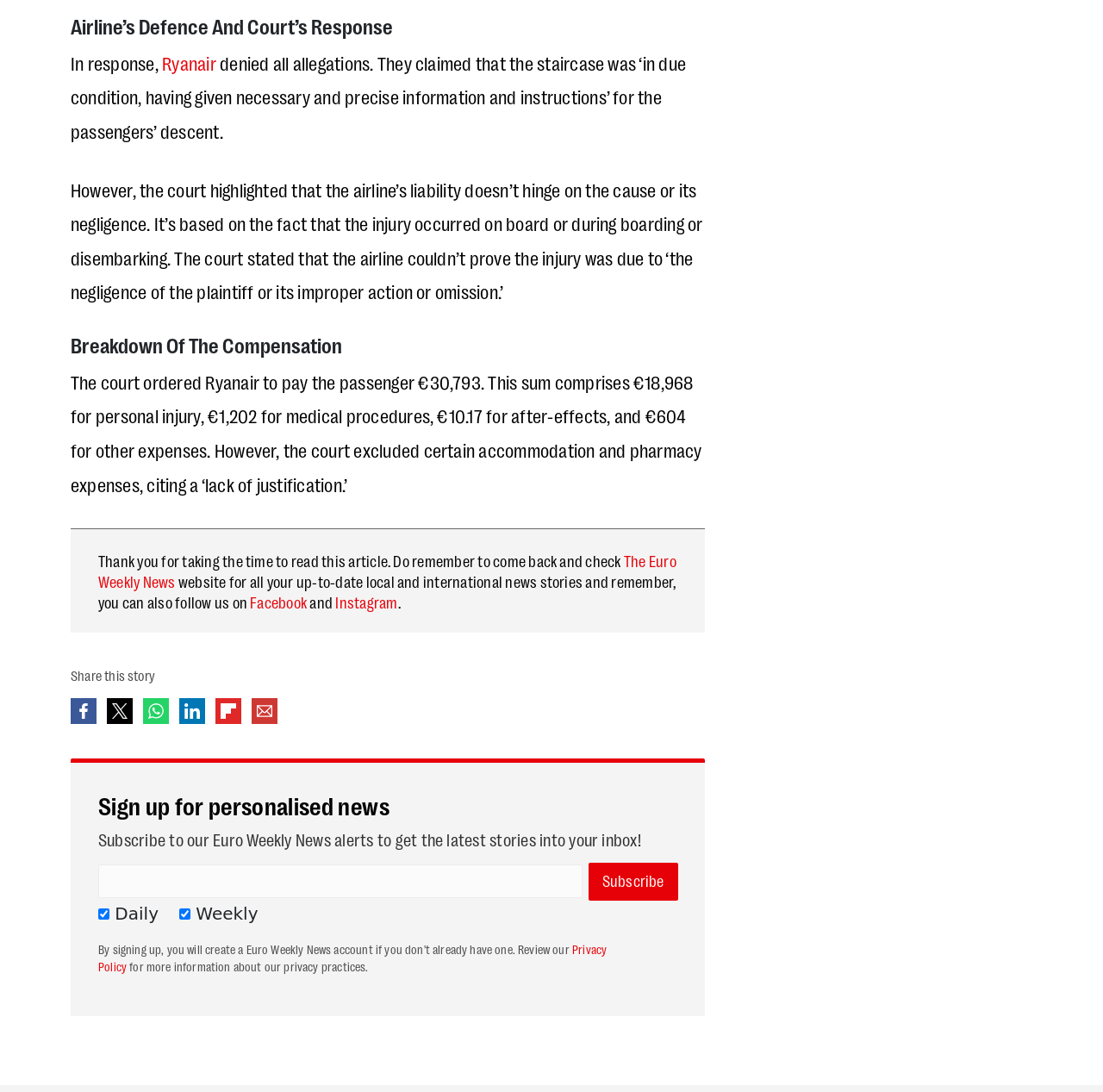Find the bounding box coordinates of the area that needs to be clicked in order to achieve the following instruction: "Share this story on Facebook". The coordinates should be specified as four float numbers between 0 and 1, i.e., [left, top, right, bottom].

[0.064, 0.639, 0.088, 0.663]